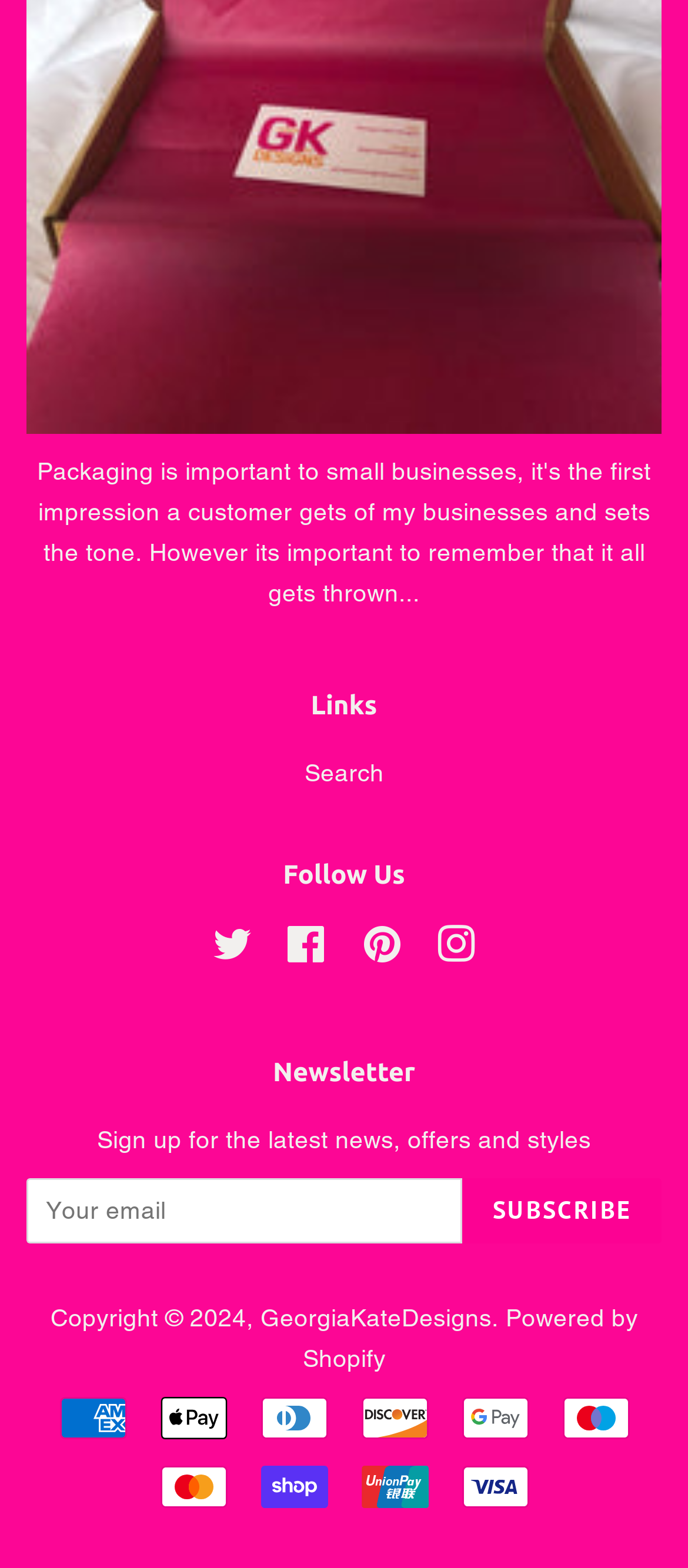Determine the bounding box coordinates of the clickable element to achieve the following action: 'Search'. Provide the coordinates as four float values between 0 and 1, formatted as [left, top, right, bottom].

[0.442, 0.484, 0.558, 0.502]